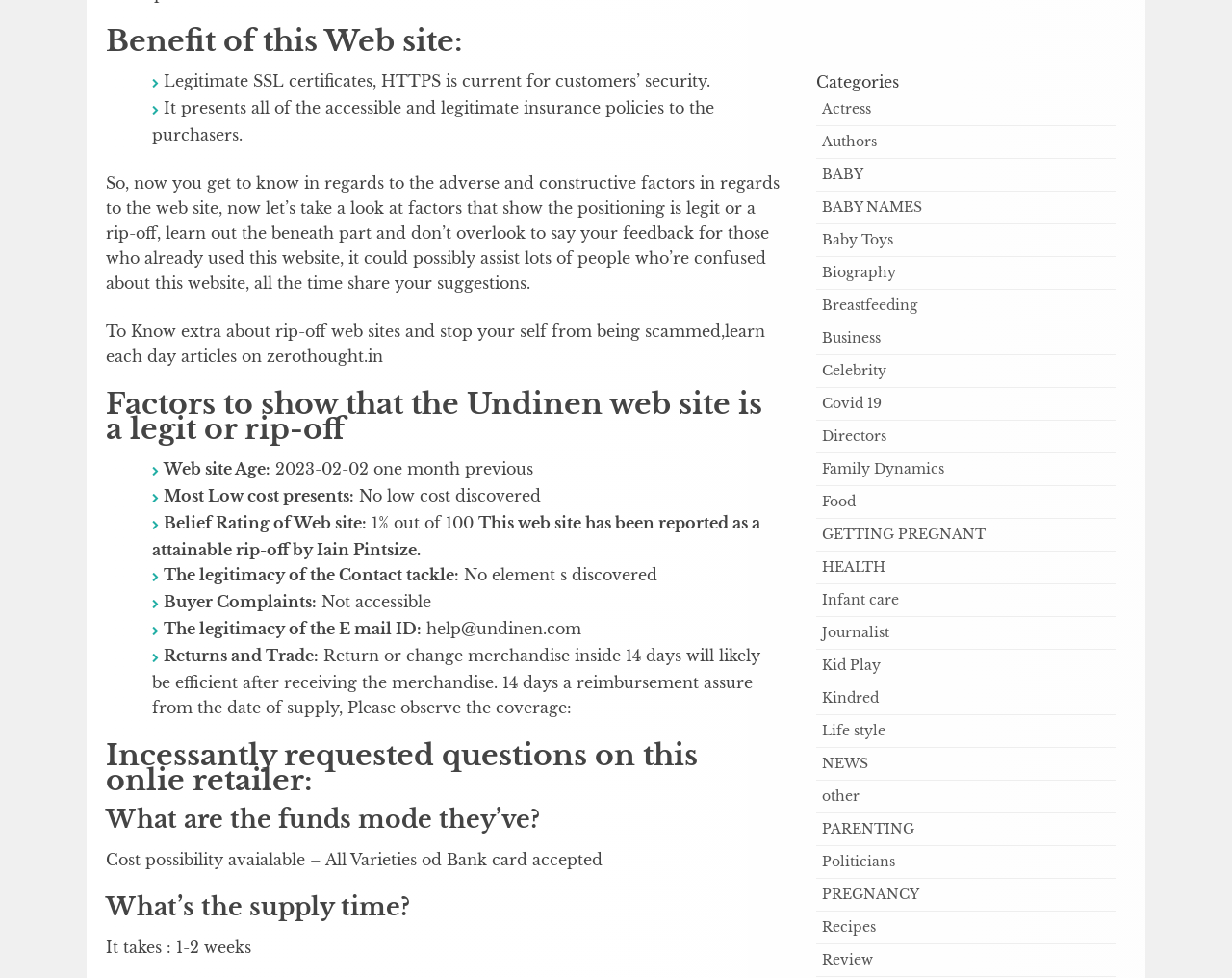Provide the bounding box coordinates for the specified HTML element described in this description: "Kindred". The coordinates should be four float numbers ranging from 0 to 1, in the format [left, top, right, bottom].

[0.667, 0.705, 0.714, 0.722]